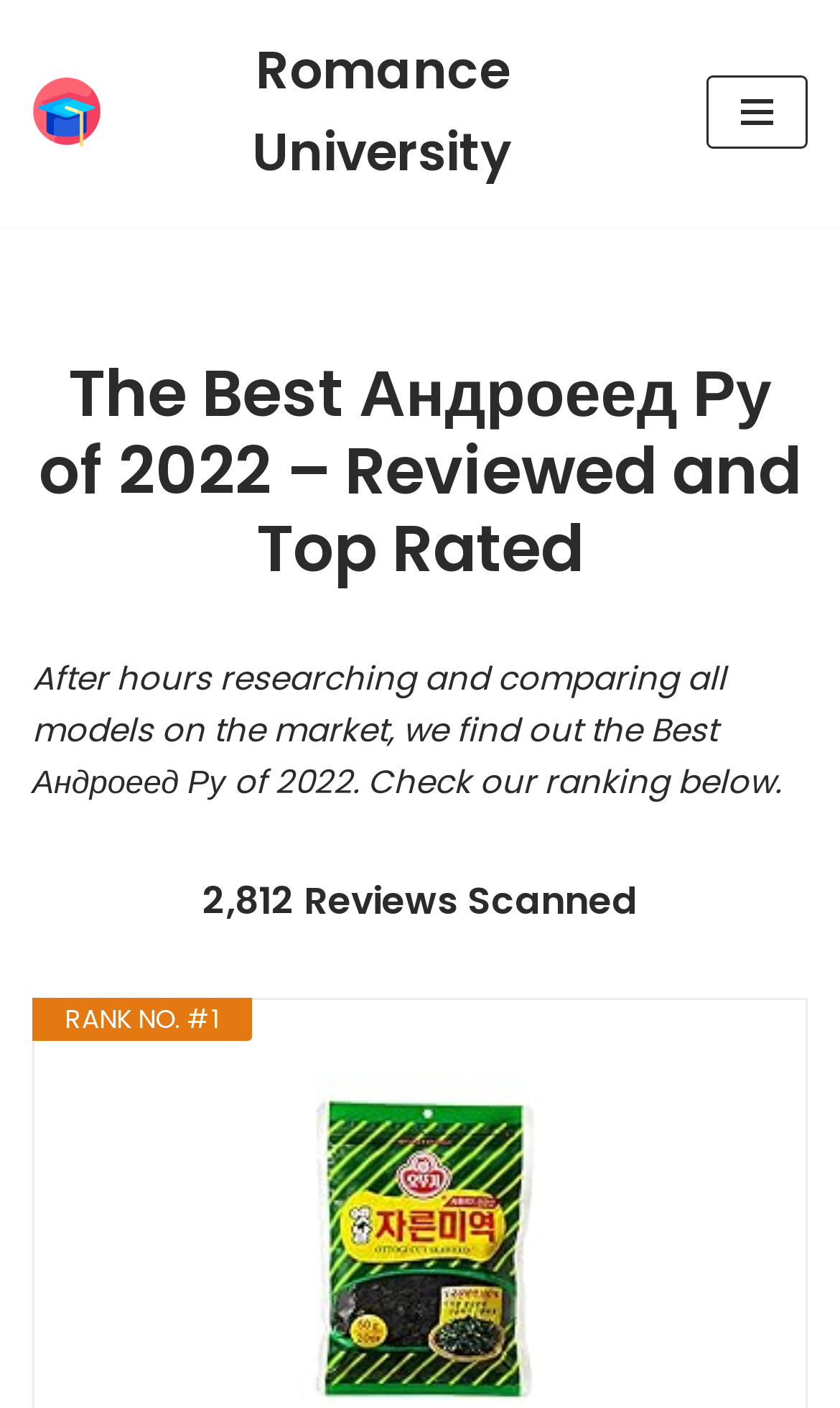Identify the main heading of the webpage and provide its text content.

The Best Андроеед Ру of 2022 – Reviewed and Top Rated